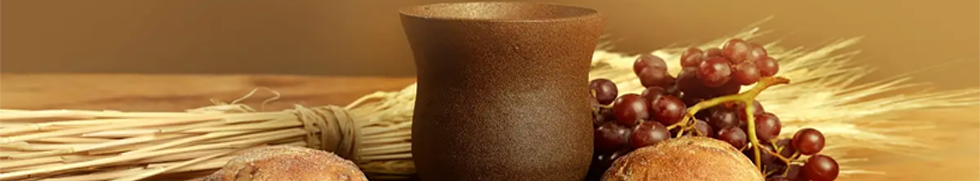Describe all the important aspects and details of the image.

The image features a rustic, brown pottery cup, commonly associated with biblical symbolism, placed prominently against a backdrop of warm, muted tones. Surrounding the cup are elements that evoke a sense of traditional communion: ripe clusters of deep purple grapes and freshly baked bread rolls, signifying the body and blood of Christ in Christian faith. Scattered golden wheat adds a pastoral touch, emphasizing themes of harvest and nourishment. This composition captures the essence of Lent, a time for reflection and spiritual renewal, aligning with the church's focus on introspection as highlighted in their ongoing series and teachings. The scene invites viewers to contemplate the significance of these elements during their faith journey, particularly during this sacred season.